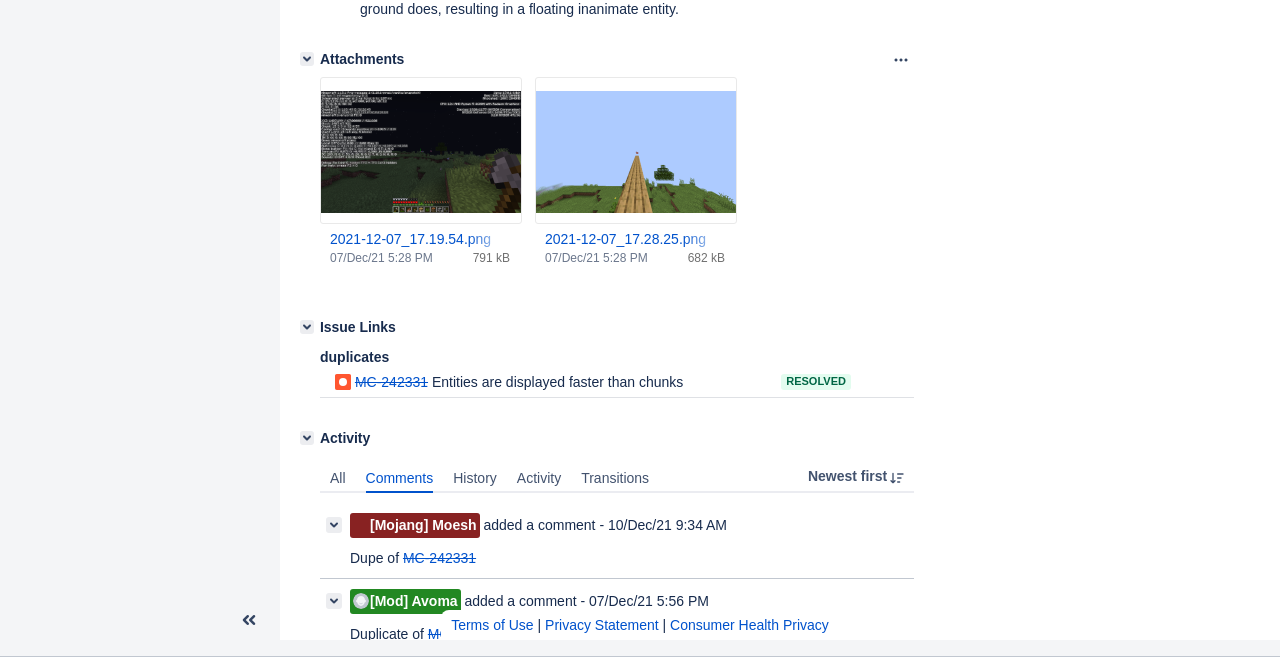Please predict the bounding box coordinates (top-left x, top-left y, bottom-right x, bottom-right y) for the UI element in the screenshot that fits the description: Resolved

[0.61, 0.569, 0.665, 0.594]